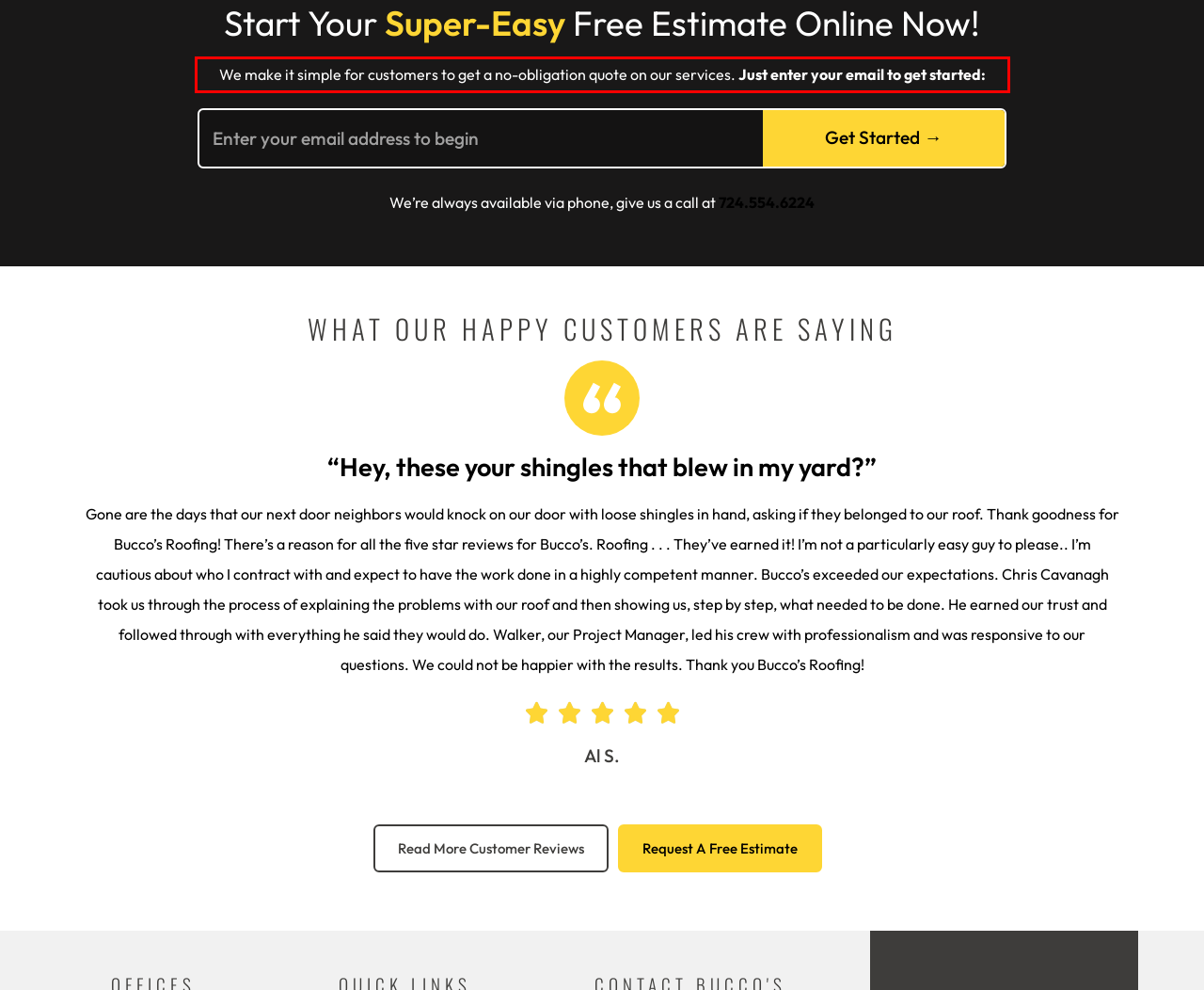Review the webpage screenshot provided, and perform OCR to extract the text from the red bounding box.

We make it simple for customers to get a no-obligation quote on our services. Just enter your email to get started: